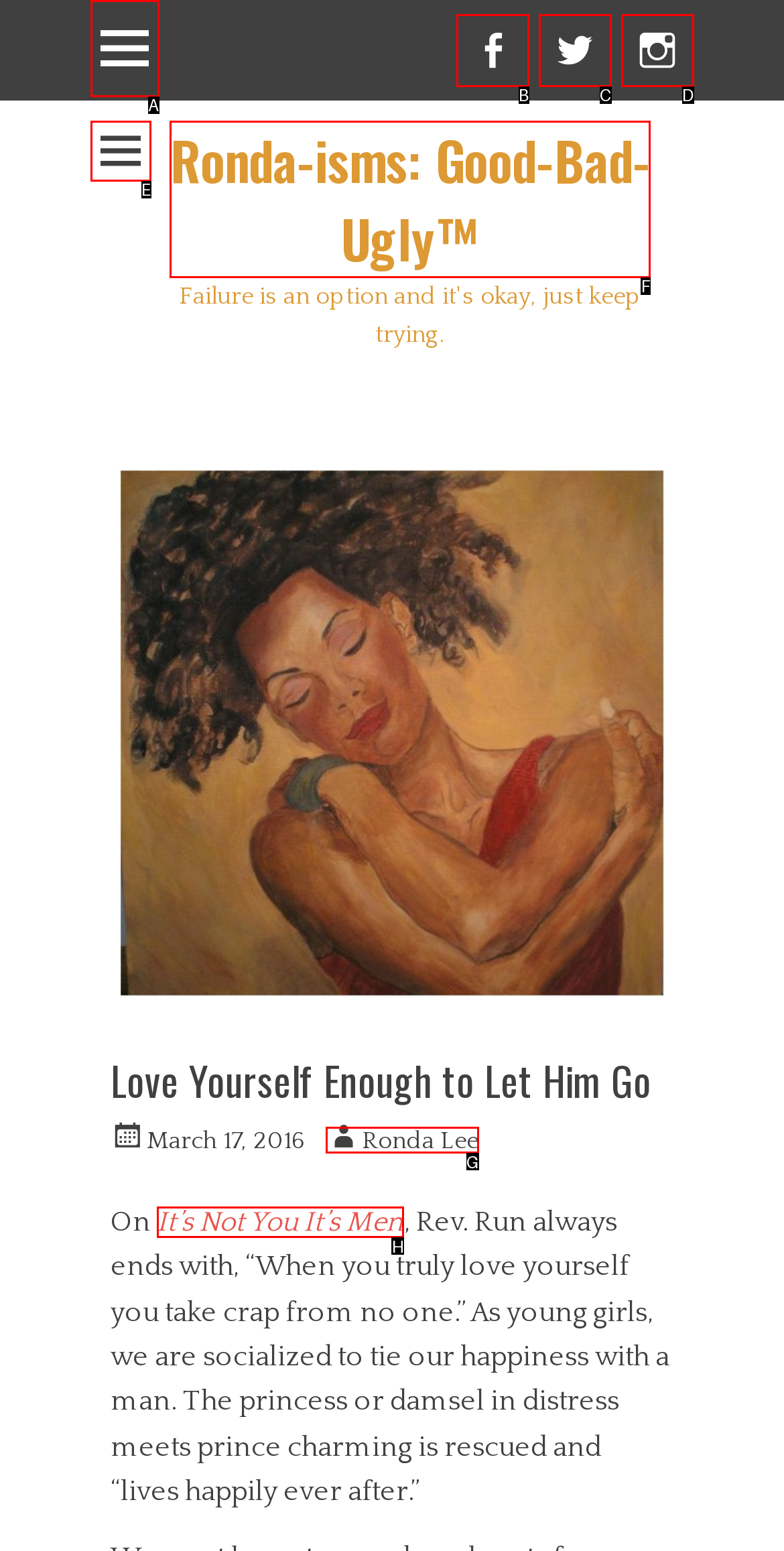Select the HTML element that needs to be clicked to carry out the task: Read the article 'It’s Not You It’s Men'
Provide the letter of the correct option.

H